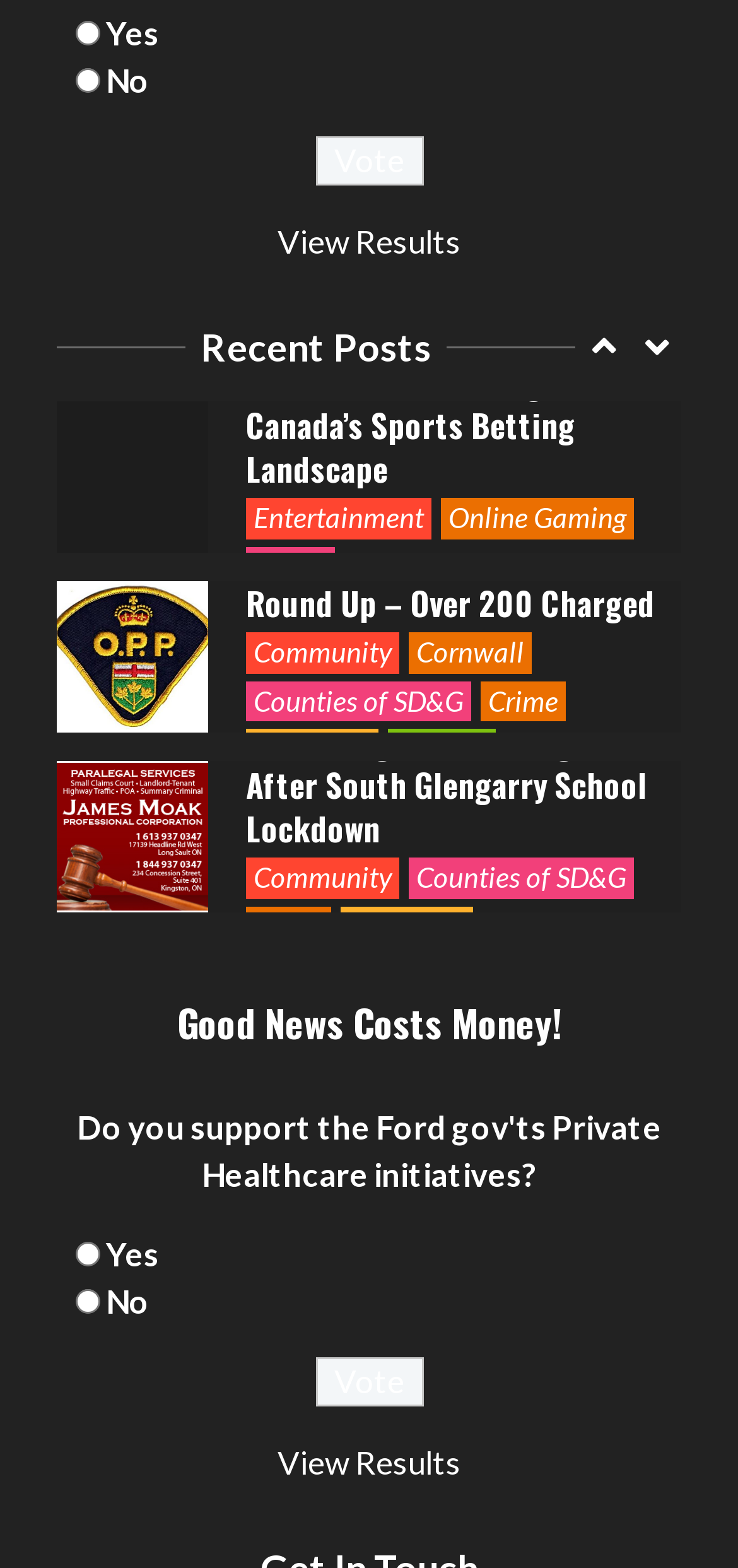What is the title of the first article?
Answer the question with a detailed explanation, including all necessary information.

I looked at the headings on the webpage and found the first article title, which is 'Maple Bets: Exploring Canada’s Sports Betting Landscape'.